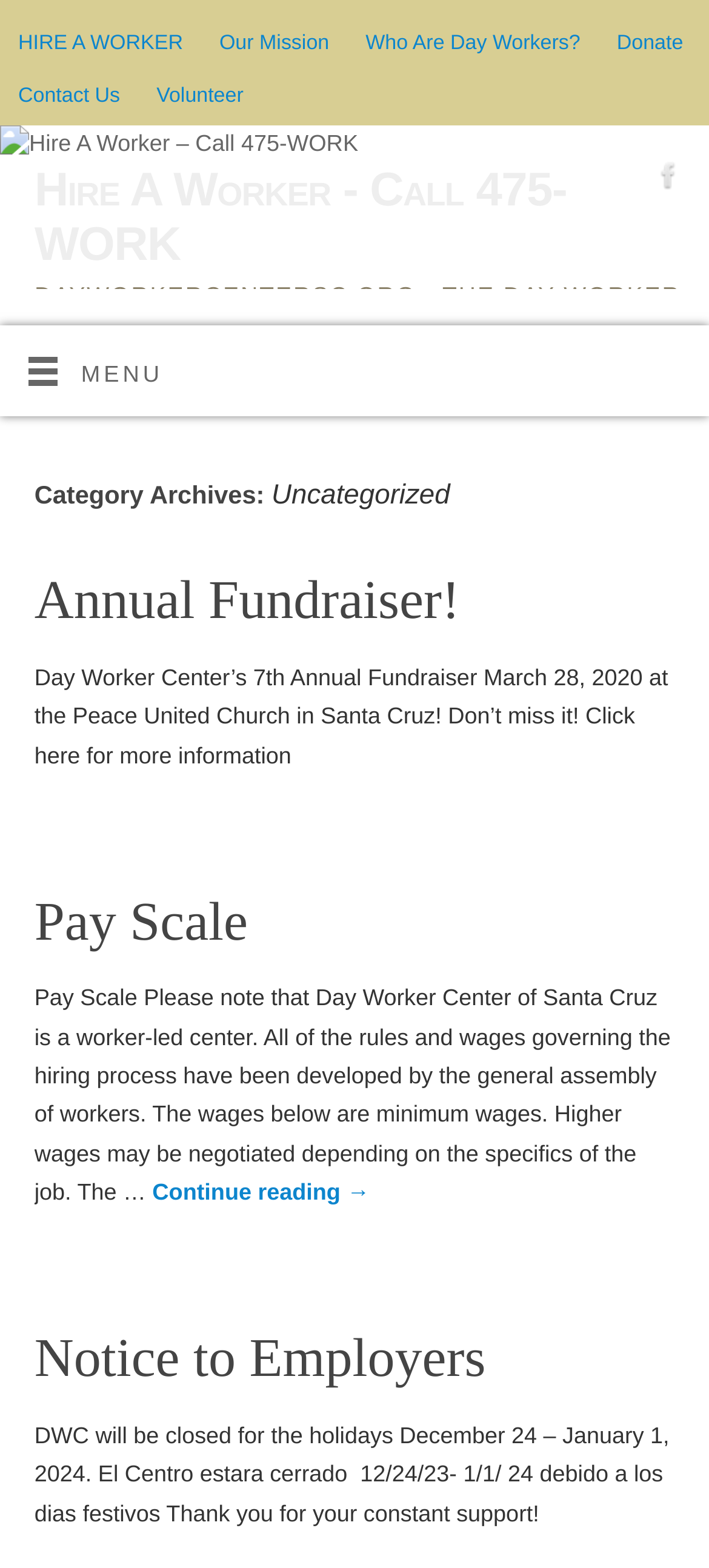Craft a detailed narrative of the webpage's structure and content.

The webpage is about the Day Worker Center of Santa Cruz, a community organization. At the top, there is a logo image with the text "Hire A Worker – Call 475-WORK" and a navigation menu with links to "HIRE A WORKER", "Our Mission", "Who Are Day Workers?", "Donate", "Contact Us", and "Volunteer". 

Below the navigation menu, there is a prominent link "Hire A Worker - Call 475-WORK" that spans almost the entire width of the page. Underneath this link, there is a brief description of the organization: "DAYWORKERCENTERSC.ORG - THE DAY WORKER CENTER OF SANTA CRUZ SERVES THE SANTA CRUZ COUNTY COMMUNITY".

On the right side of the page, there is a Facebook link with a Facebook icon. 

The main content of the page is divided into three sections, each with a heading and a brief description. The first section is about the "Annual Fundraiser!" event, which took place on March 28, 2020, at the Peace United Church in Santa Cruz. The second section is about the "Pay Scale" of the organization, which is determined by the general assembly of workers. The third section is a "Notice to Employers" about the organization's holiday closure from December 24 to January 1, 2024.